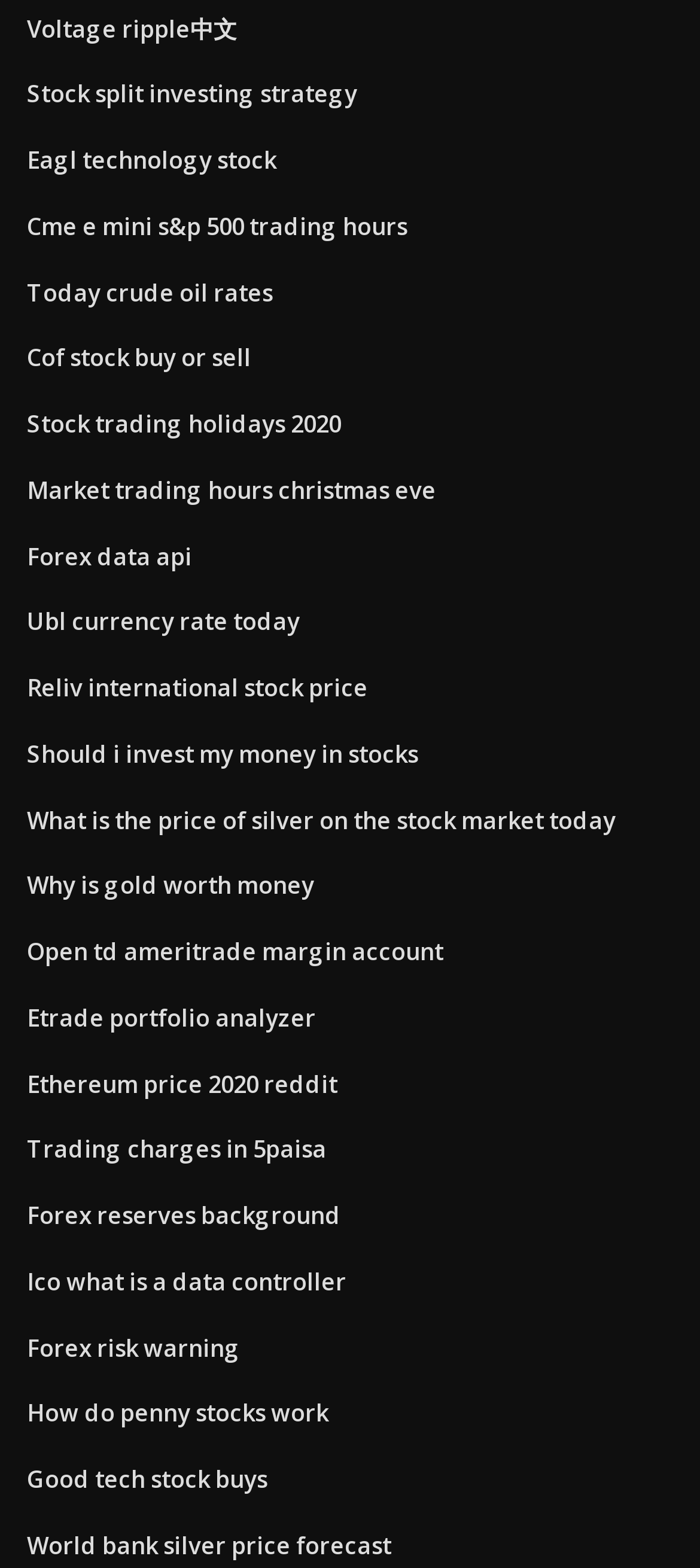Please find the bounding box coordinates of the section that needs to be clicked to achieve this instruction: "View information on voltage ripple in Chinese".

[0.038, 0.007, 0.338, 0.028]